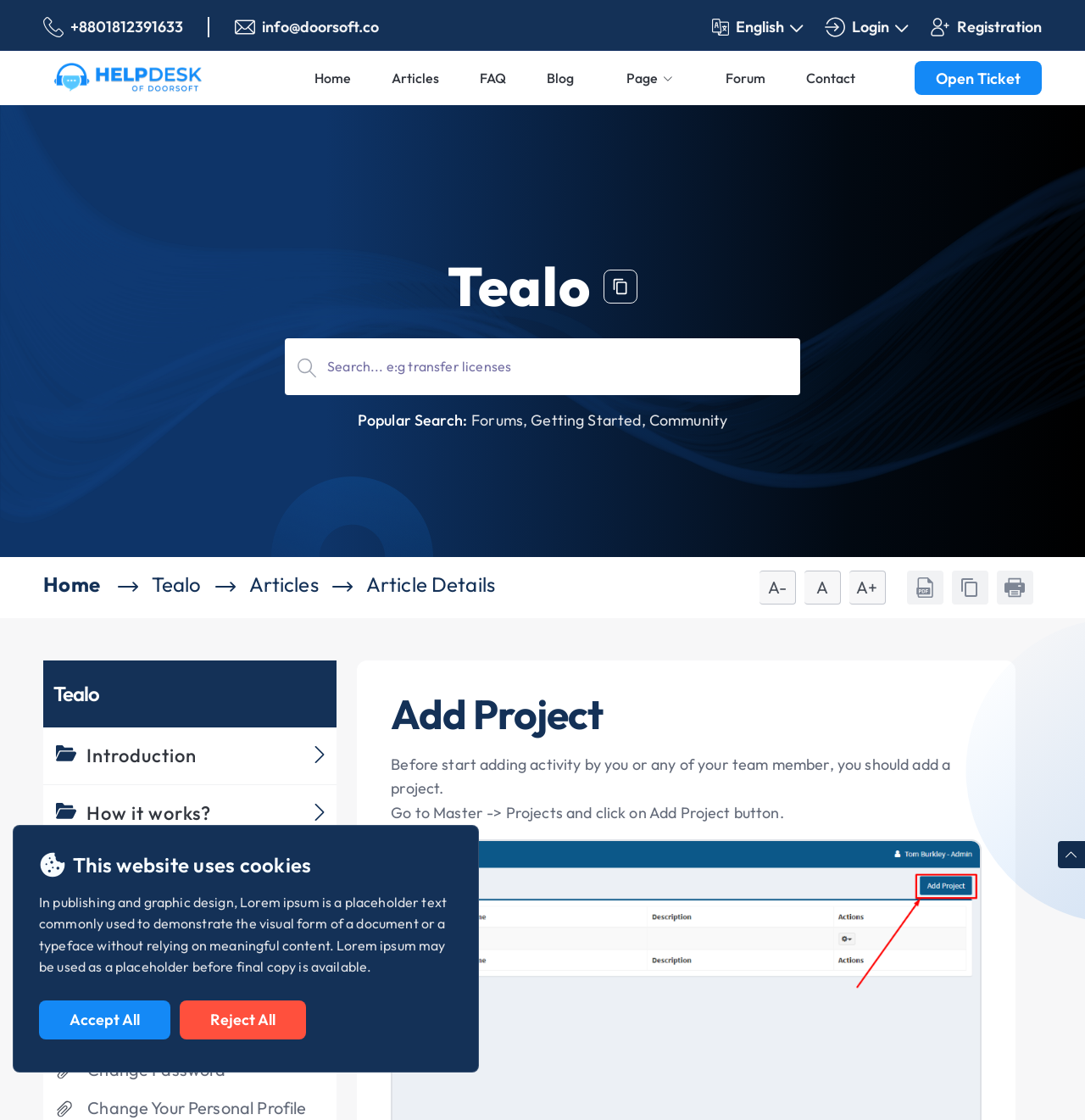Generate a comprehensive description of the webpage content.

The webpage appears to be a helpdesk or support portal for a software or service called "Tealo". At the top left corner, there is a logo and a navigation menu with links to "Home", "Articles", "FAQ", "Blog", "Forum", and "Contact". Below the navigation menu, there is a search bar with a placeholder text "Search... e.g. transfer licenses".

On the top right corner, there are several buttons and links, including a language selection button, a login button, and a registration link. Below these buttons, there is a breadcrumb navigation showing the current page's location within the website's hierarchy.

The main content area is divided into several sections. The first section has a heading "Tealo" and contains a brief introduction to the service. Below this section, there are several accordion-style buttons labeled "Introduction", "How it works?", "Features", "Installation", and "How to use". Each button expands to reveal more information about the corresponding topic.

On the right side of the page, there is a section with popular search terms and a list of links to related topics, including "Forums", "Getting Started", and "Community". Below this section, there is a navigation card with links to "Home", "Tealo", and "Article Details".

At the bottom of the page, there is a section with a heading "Add Project" and a brief instruction on how to add a project. Below this section, there is a notice about the website's use of cookies, along with a brief explanation and links to accept or reject all cookies.

Throughout the page, there are several images, including icons and logos, but no prominent images or graphics that dominate the page. The overall layout is functional and focused on providing information and navigation to the user.